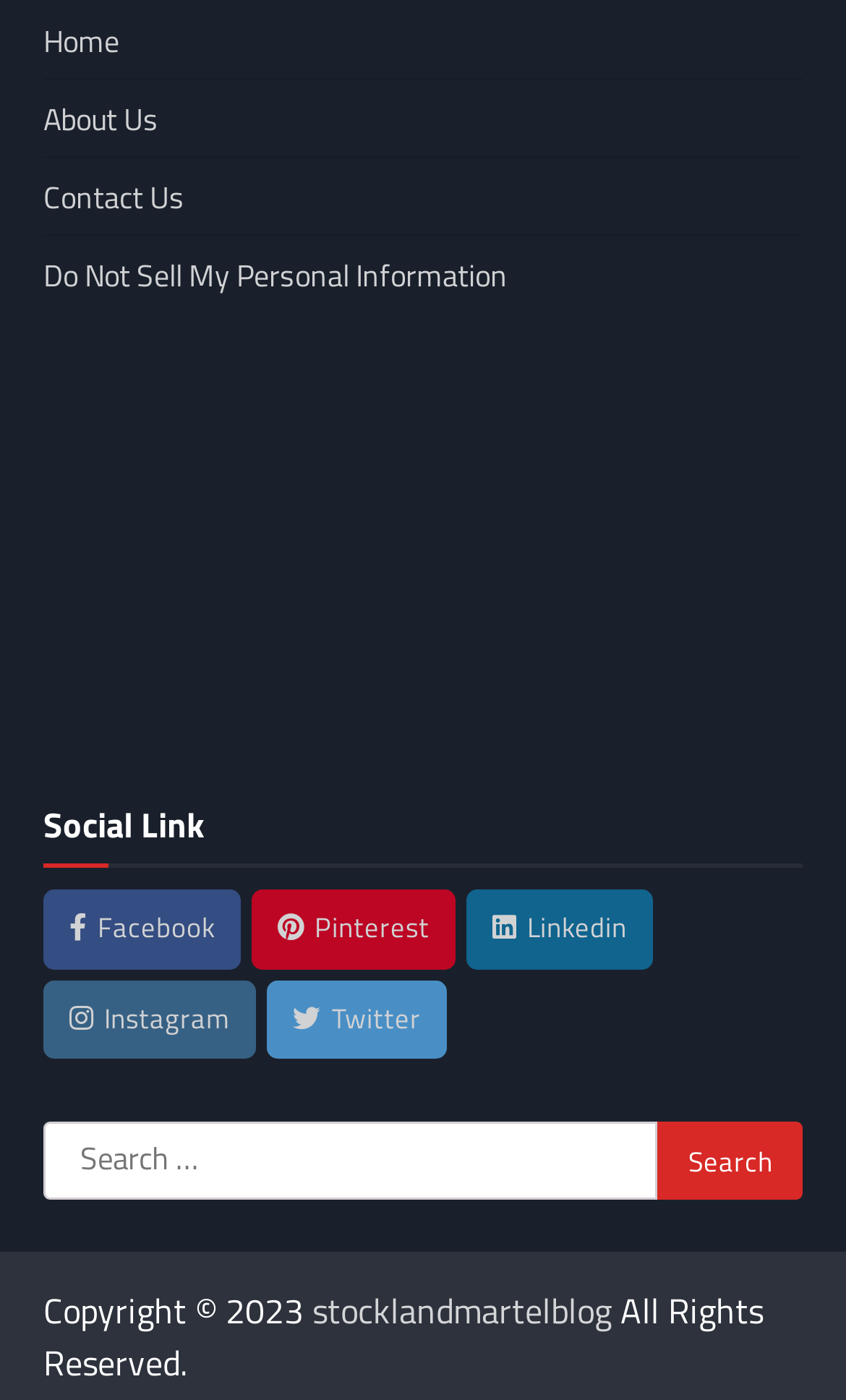Please predict the bounding box coordinates of the element's region where a click is necessary to complete the following instruction: "Contact Us". The coordinates should be represented by four float numbers between 0 and 1, i.e., [left, top, right, bottom].

[0.051, 0.124, 0.218, 0.156]